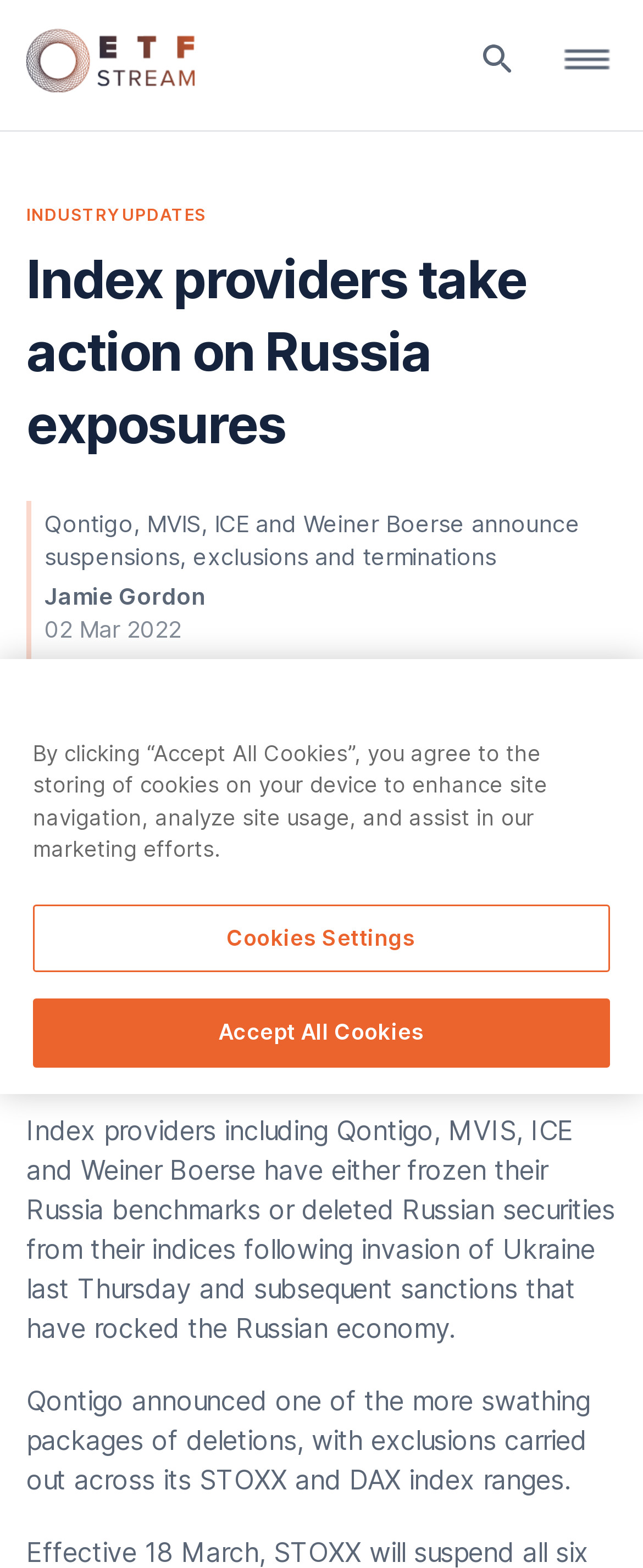What is the topic of the industry update?
Look at the image and answer with only one word or phrase.

Russia exposures